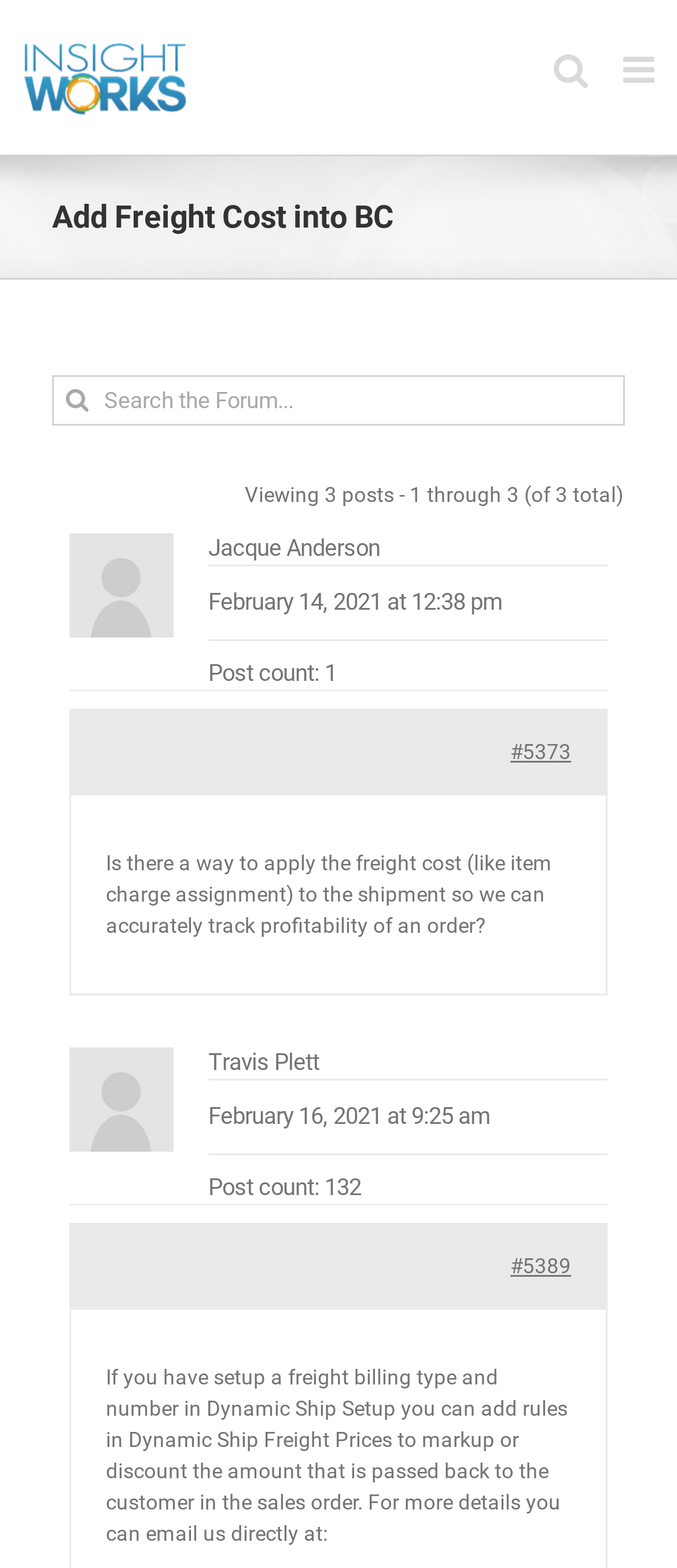How many posts are being viewed? Based on the image, give a response in one word or a short phrase.

3